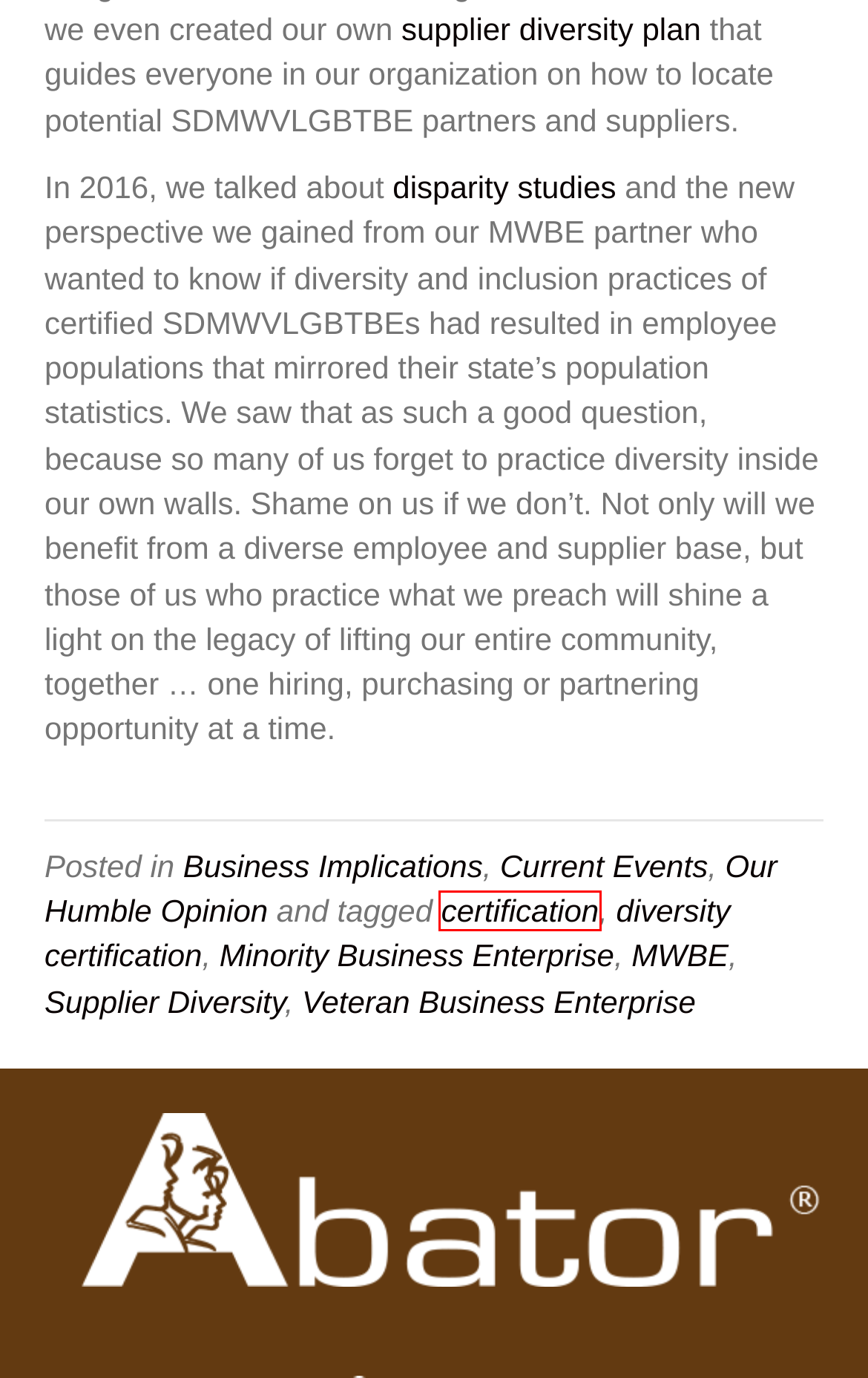Analyze the screenshot of a webpage with a red bounding box and select the webpage description that most accurately describes the new page resulting from clicking the element inside the red box. Here are the candidates:
A. Supplier Diversity Archives - Blog Get Diversity Certified
B. Business Implications Archives - Blog Get Diversity Certified
C. diversity certification Archives - Blog Get Diversity Certified
D. Our Humble Opinion Archives - Blog Get Diversity Certified
E. Abator Home | Abator
F. certification Archives - Blog Get Diversity Certified
G. Veteran Business Enterprise Archives - Blog Get Diversity Certified
H. Minority Business Enterprise Archives - Blog Get Diversity Certified

F